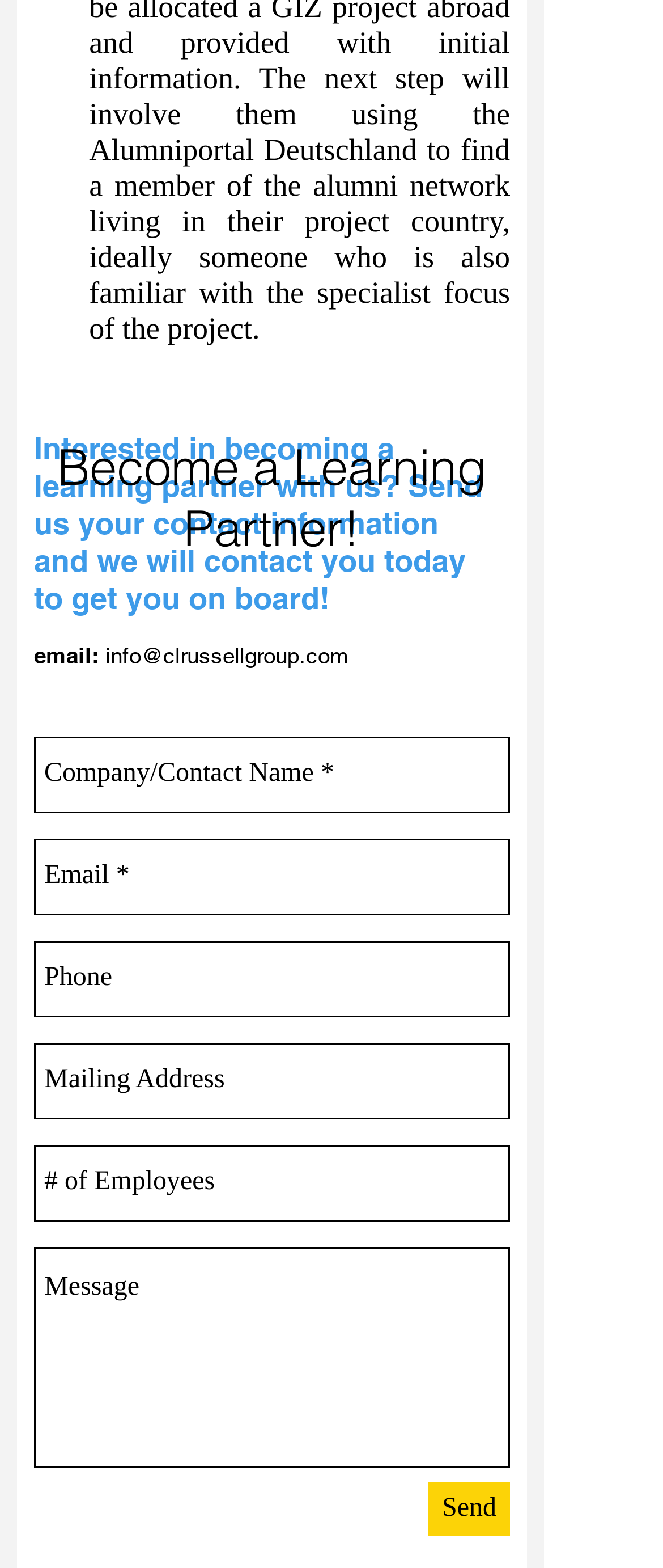Identify the coordinates of the bounding box for the element described below: "aria-label="Email *" name="email" placeholder="Email *"". Return the coordinates as four float numbers between 0 and 1: [left, top, right, bottom].

[0.051, 0.535, 0.769, 0.584]